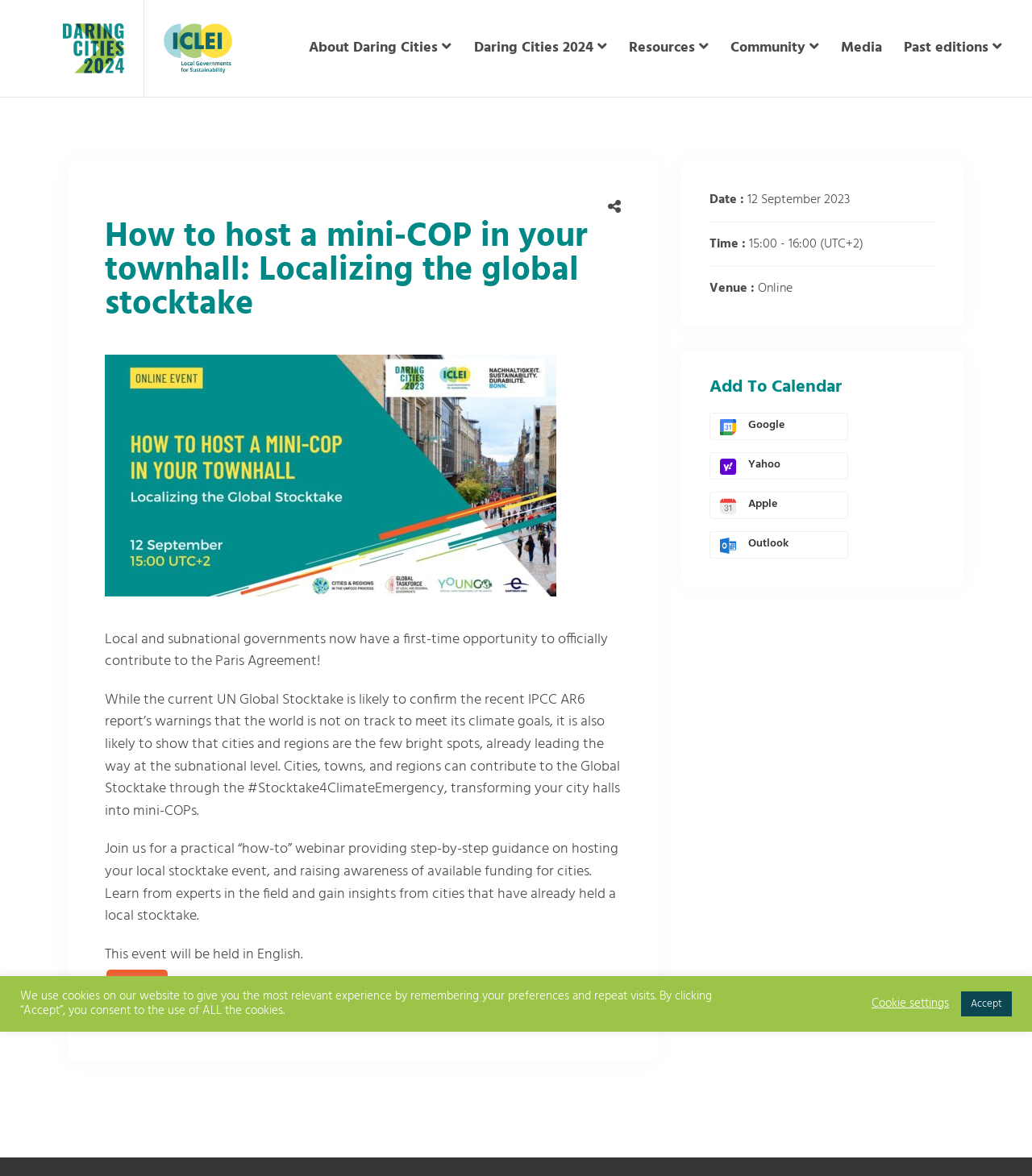What is the language of the event?
Look at the image and construct a detailed response to the question.

The language of the event is English, as stated in the text 'This event will be held in English'.